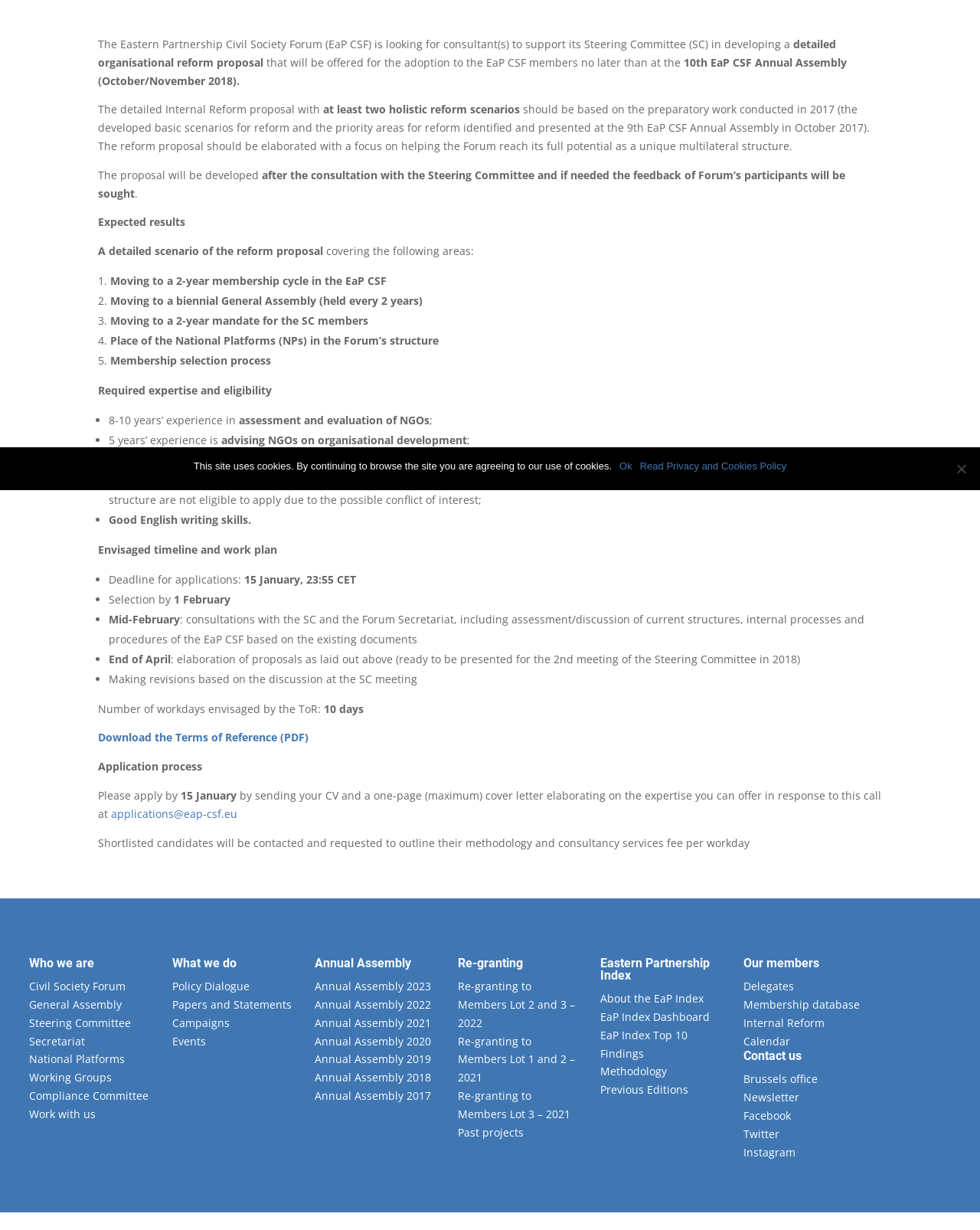Provide the bounding box coordinates of the UI element that matches the description: "Careers".

None